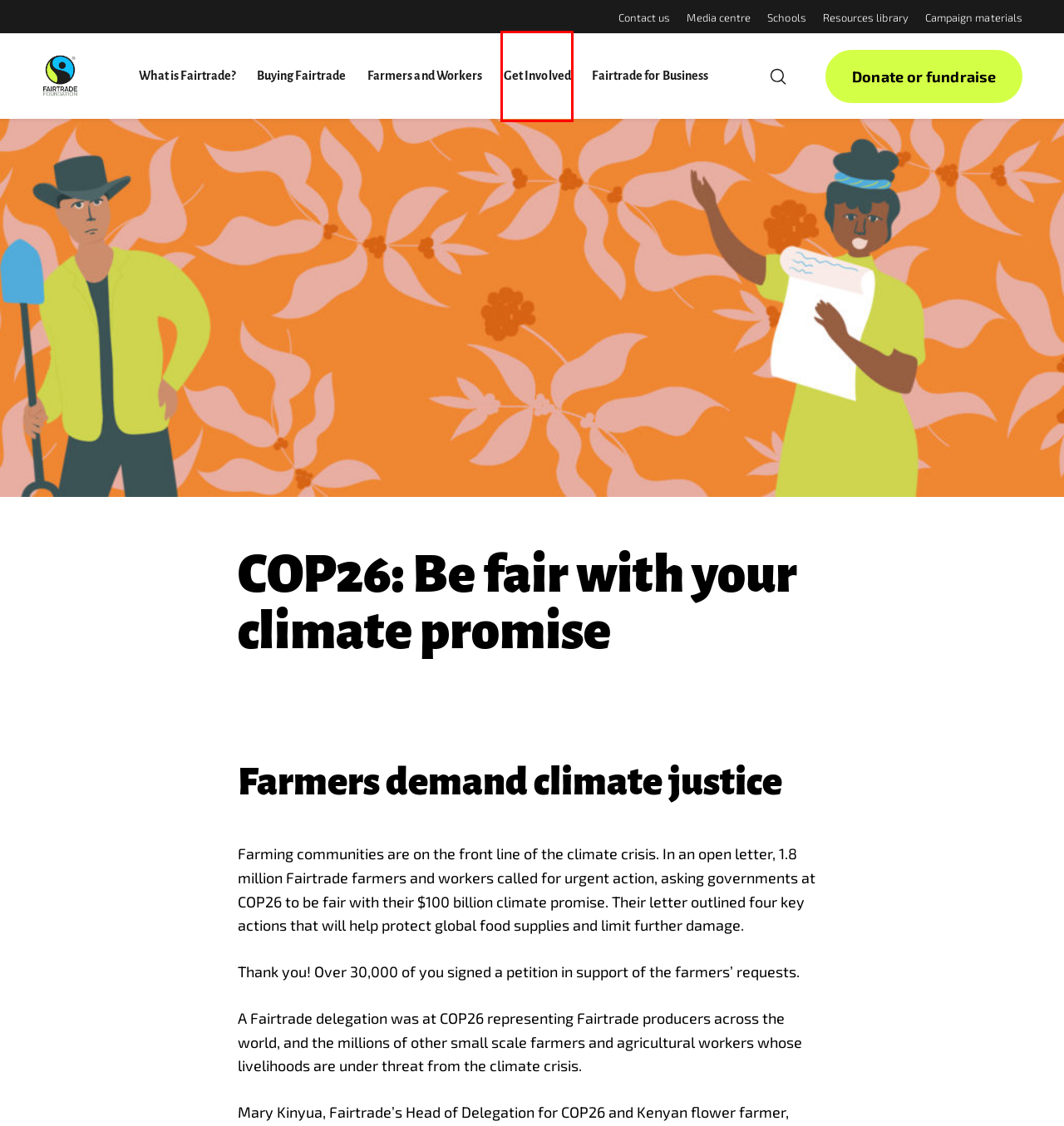You are provided with a screenshot of a webpage that has a red bounding box highlighting a UI element. Choose the most accurate webpage description that matches the new webpage after clicking the highlighted element. Here are your choices:
A. Cookie Policy - Fairtrade
B. Contact us - Fairtrade
C. Chocolate - Fairtrade
D. Cocoa farmers - Fairtrade
E. Fairtrade Grassroots Group - Fairtrade
F. Fairtrade expertise - Fairtrade
G. TCF: Purposes - Cookiedatabase.org
H. The impact of our work - Fairtrade

D